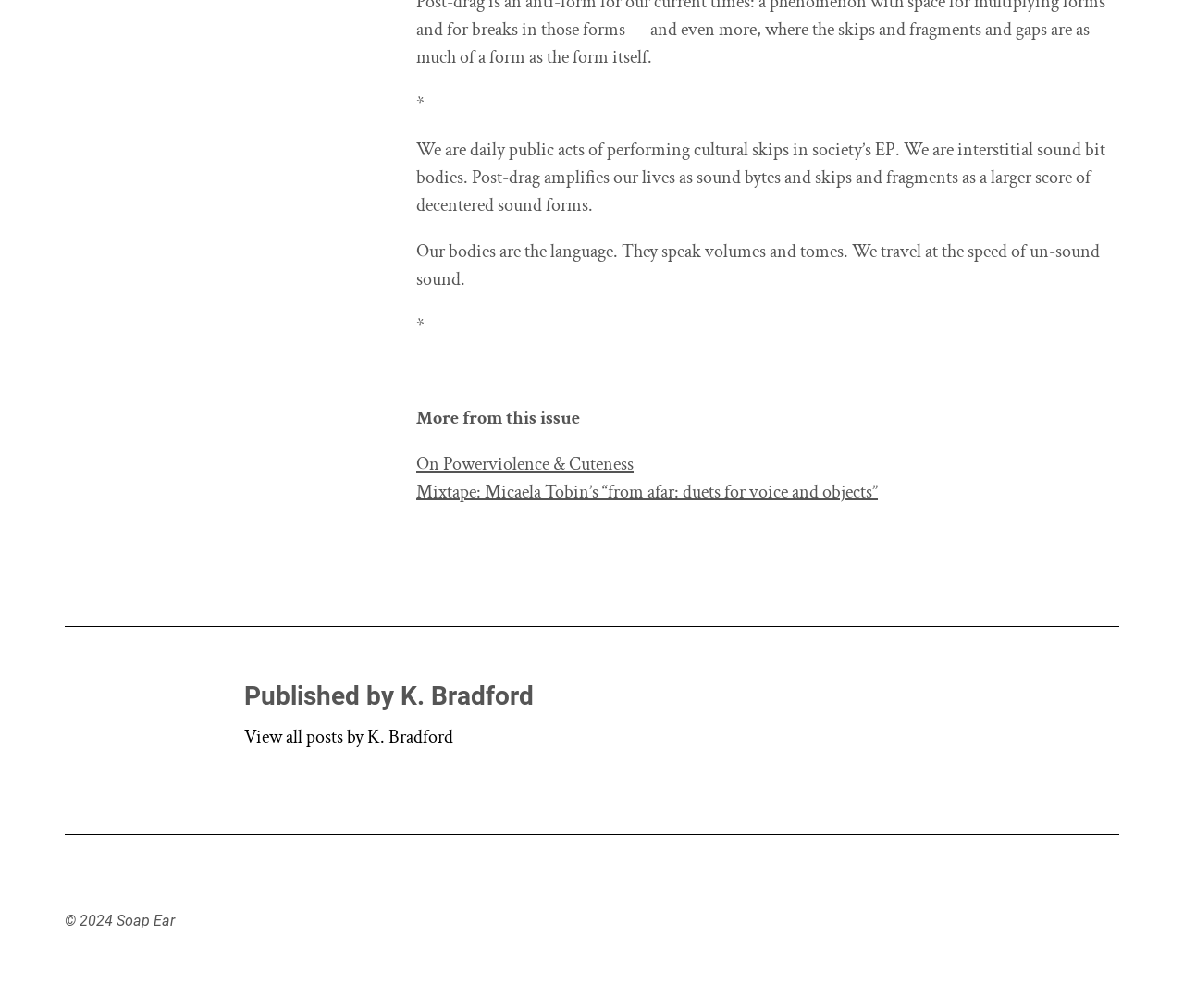Give a short answer using one word or phrase for the question:
What is the theme of the website?

Cultural skips and sound forms